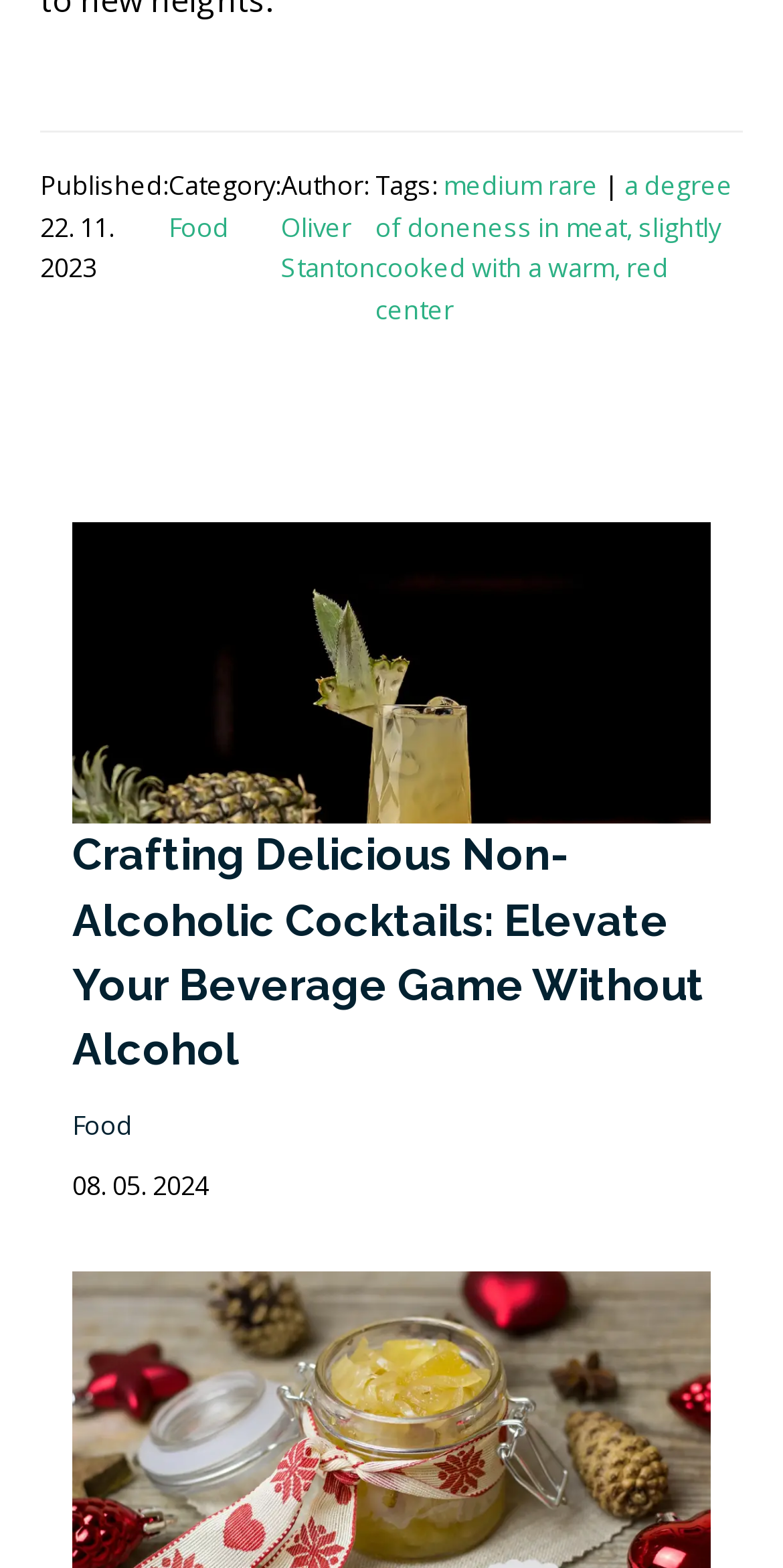Please answer the following question using a single word or phrase: 
How many links are there in the article?

5